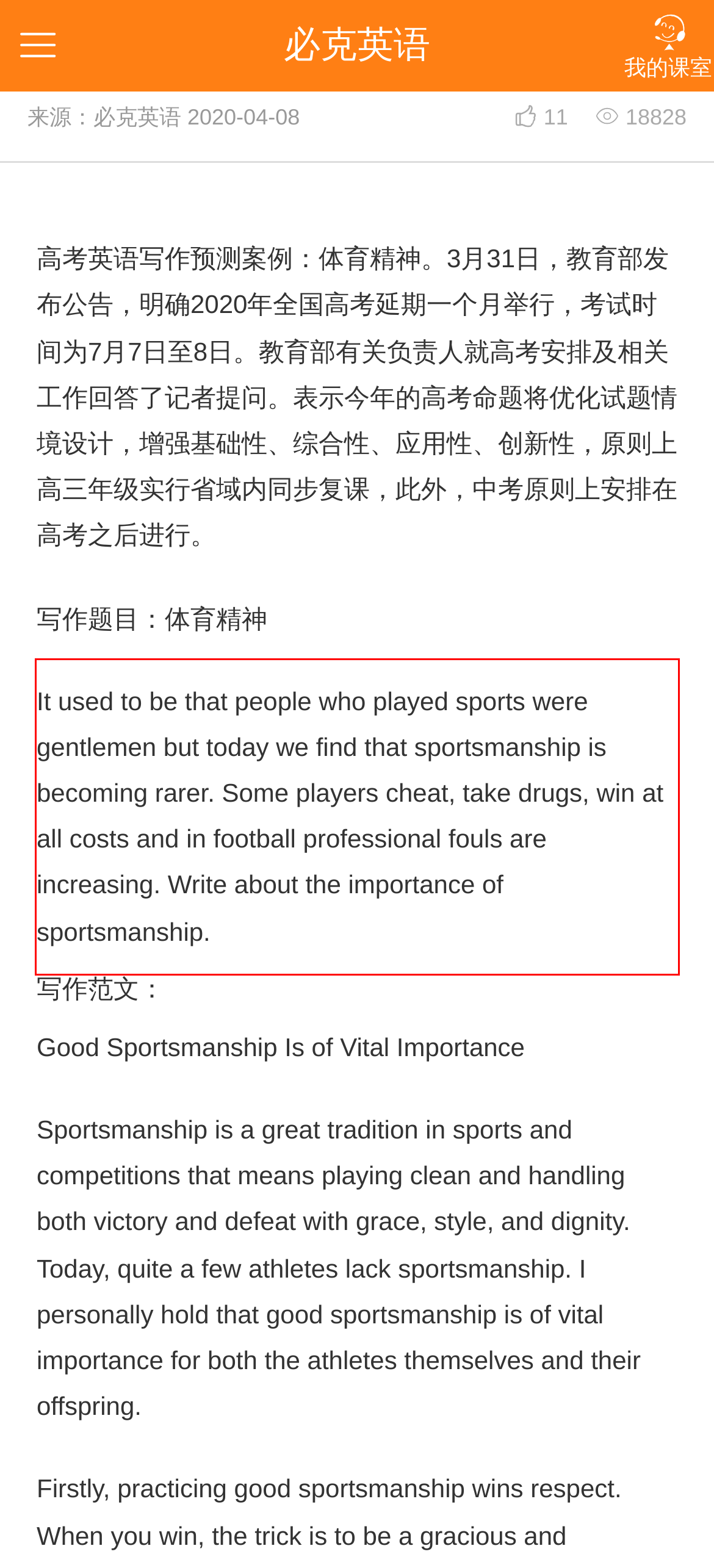Using the provided webpage screenshot, identify and read the text within the red rectangle bounding box.

It used to be that people who played sports were gentlemen but today we find that sportsmanship is becoming rarer. Some players cheat, take drugs, win at all costs and in football professional fouls are increasing. Write about the importance of sportsmanship.